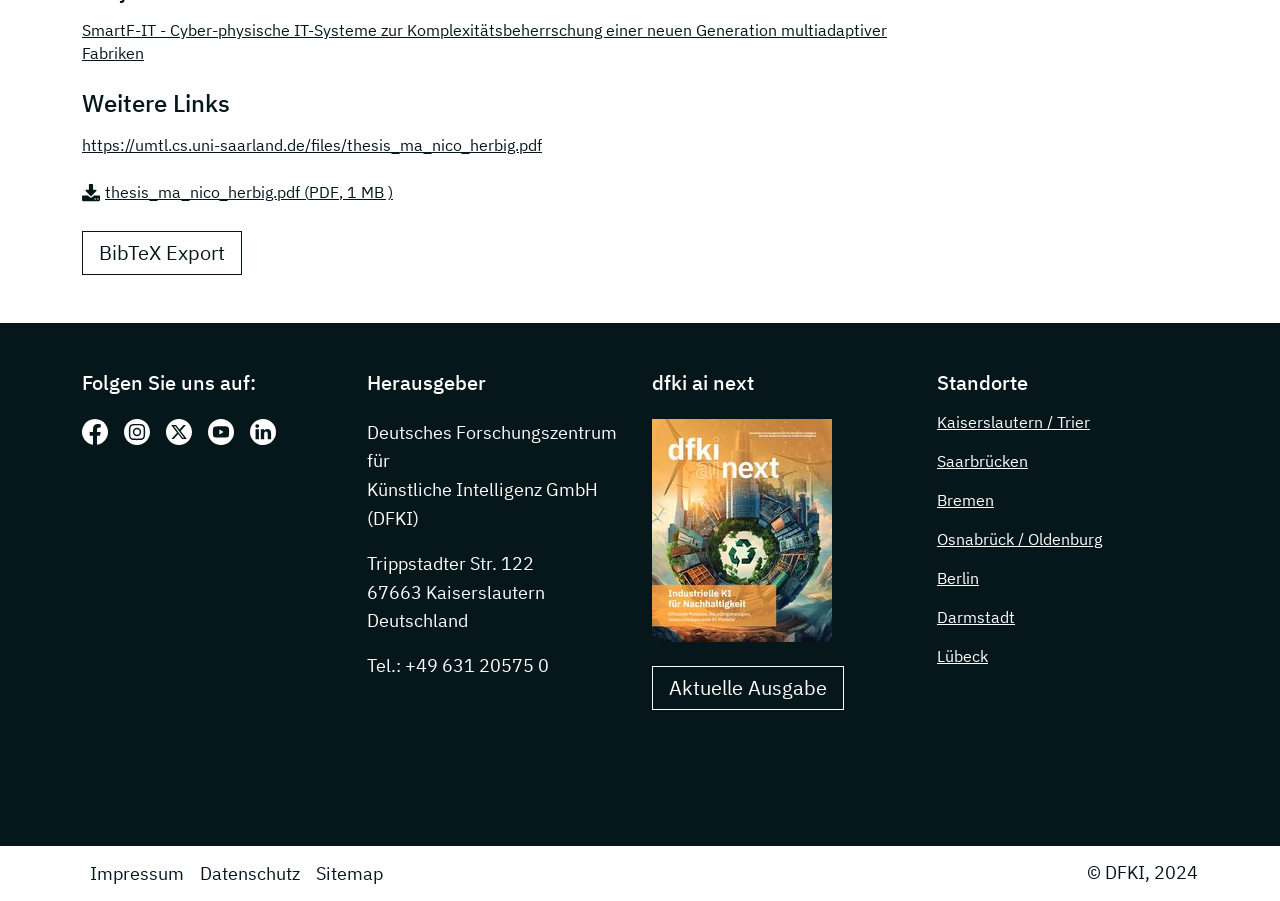Please locate the UI element described by "BibTeX Export" and provide its bounding box coordinates.

[0.064, 0.256, 0.189, 0.305]